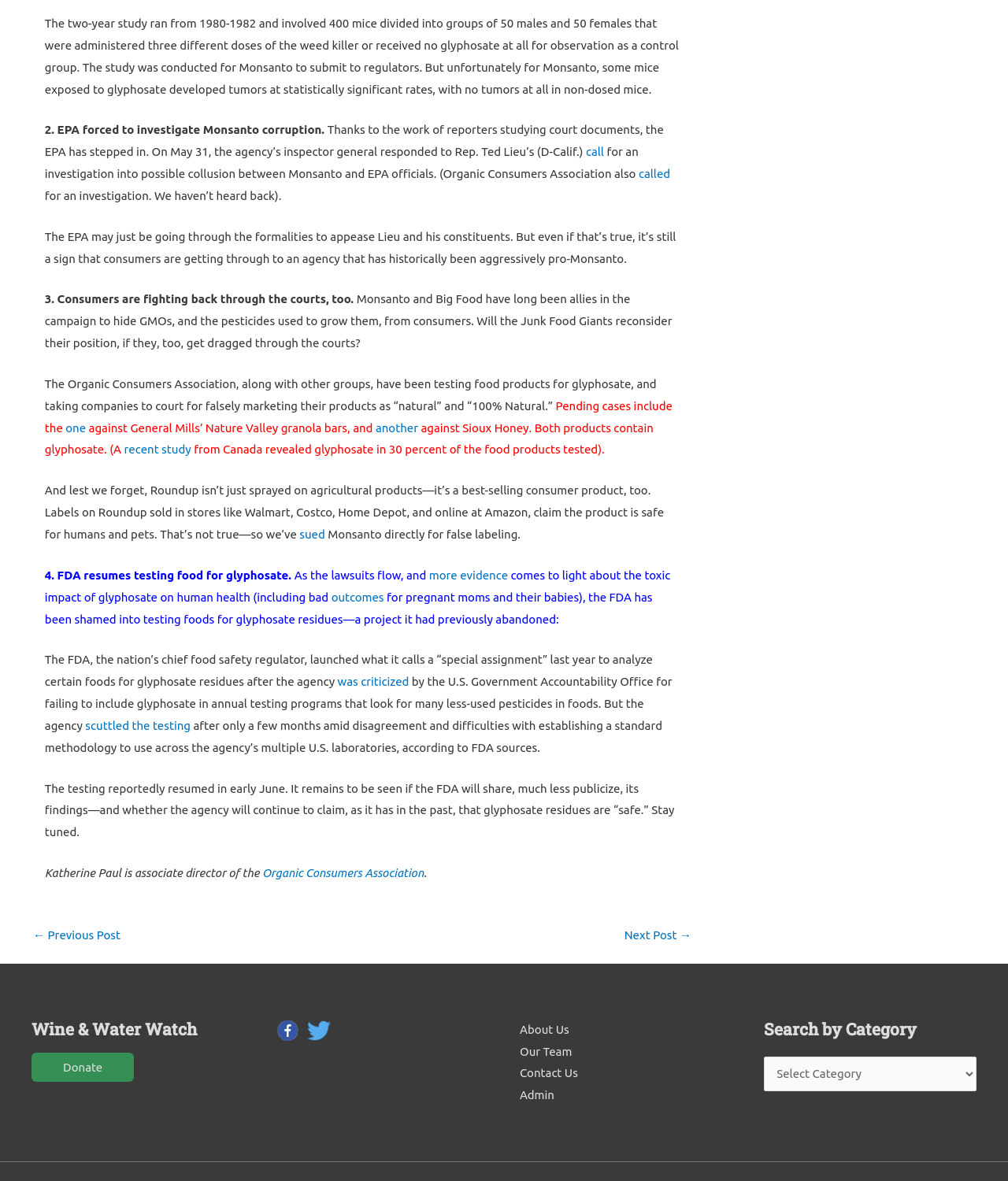Who is the associate director of the Organic Consumers Association?
Based on the image, answer the question with as much detail as possible.

According to the article, Katherine Paul is the associate director of the Organic Consumers Association, which is mentioned at the end of the article.